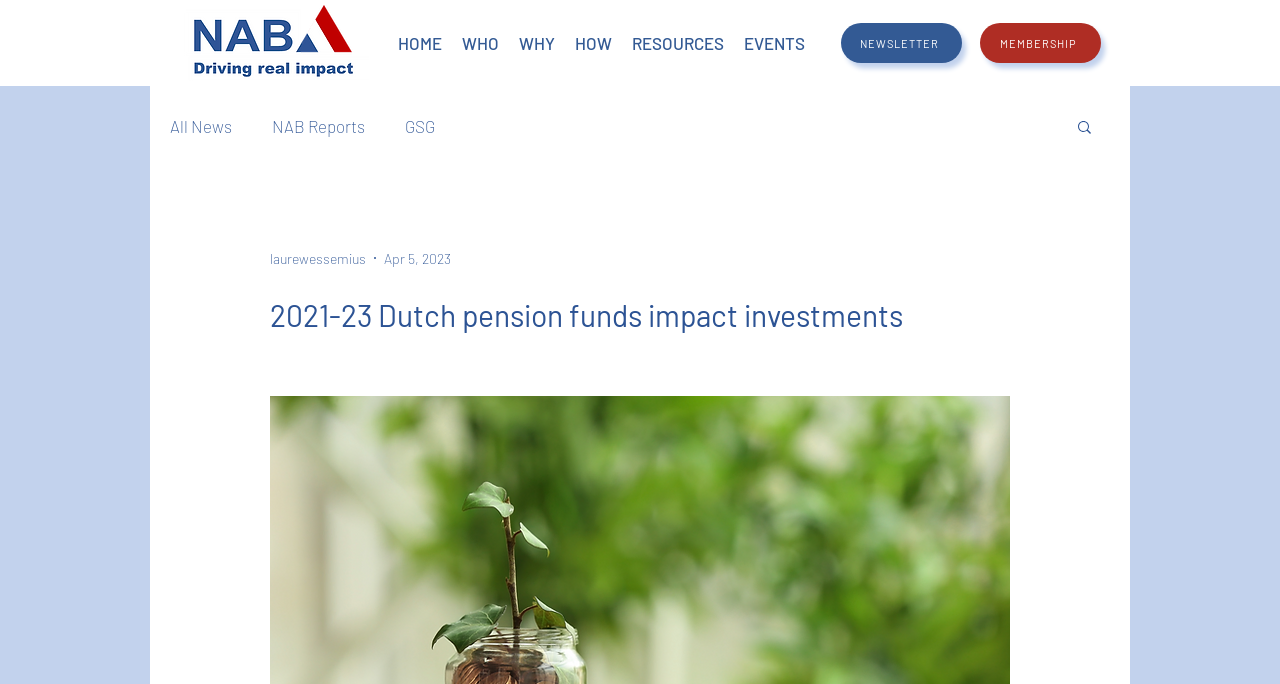Identify the bounding box coordinates for the UI element described by the following text: "WHY". Provide the coordinates as four float numbers between 0 and 1, in the format [left, top, right, bottom].

[0.398, 0.02, 0.441, 0.105]